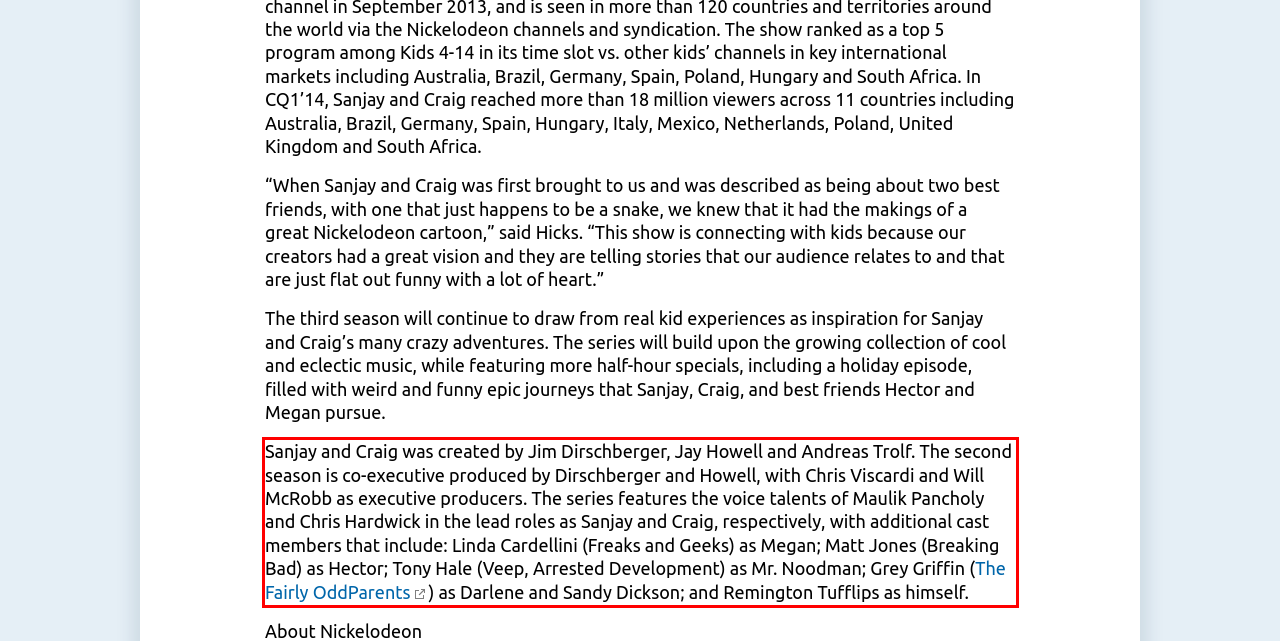Examine the webpage screenshot and use OCR to obtain the text inside the red bounding box.

Sanjay and Craig was created by Jim Dirschberger, Jay Howell and Andreas Trolf. The second season is co-executive produced by Dirschberger and Howell, with Chris Viscardi and Will McRobb as executive producers. The series features the voice talents of Maulik Pancholy and Chris Hardwick in the lead roles as Sanjay and Craig, respectively, with additional cast members that include: Linda Cardellini (Freaks and Geeks) as Megan; Matt Jones (Breaking Bad) as Hector; Tony Hale (Veep, Arrested Development) as Mr. Noodman; Grey Griffin (The Fairly OddParents) as Darlene and Sandy Dickson; and Remington Tufflips as himself.